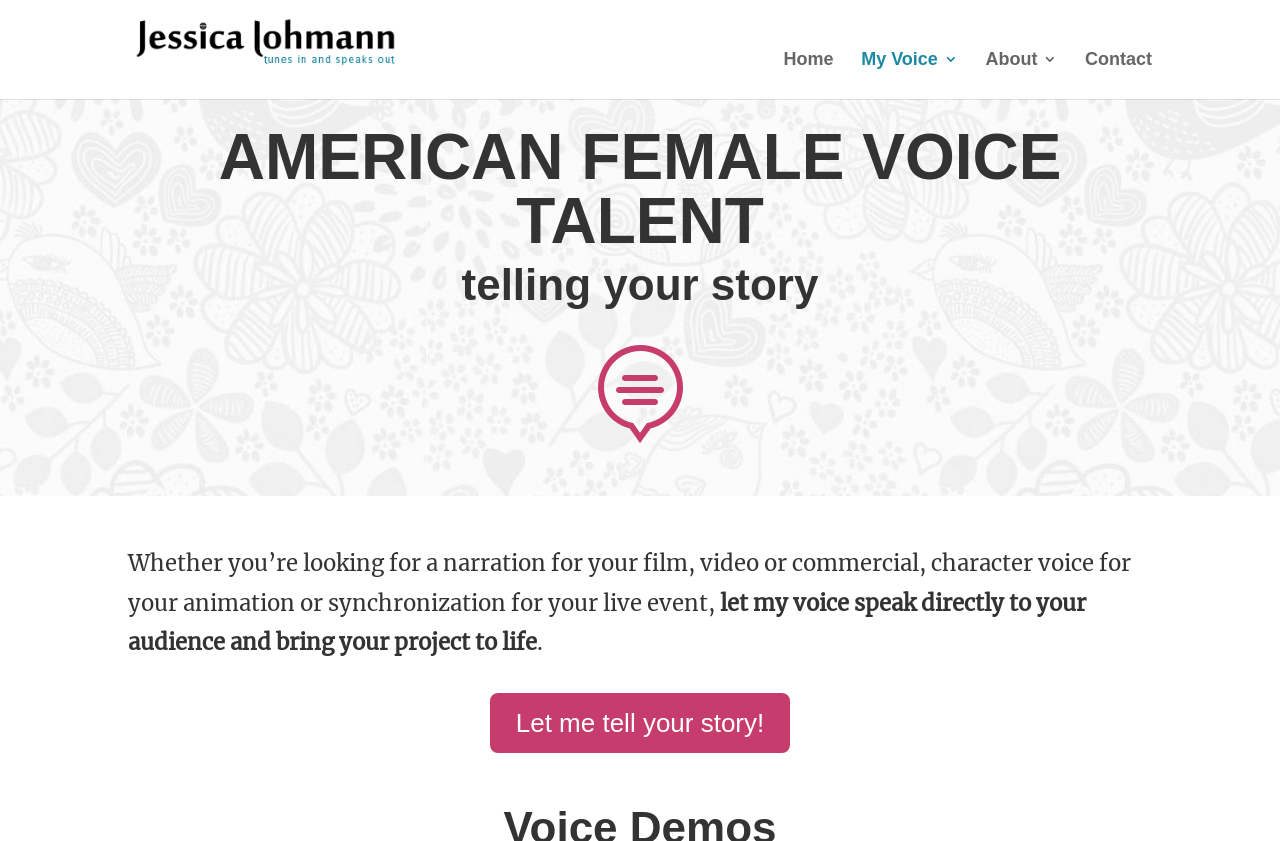What services does the voice talent offer?
Please respond to the question thoroughly and include all relevant details.

The voice talent offers services such as narration for films, videos, or commercials, and character voices for animation, as mentioned in the StaticText element 'Whether you’re looking for a narration for your film, video or commercial, character voice for your animation or synchronization for your live event,'.